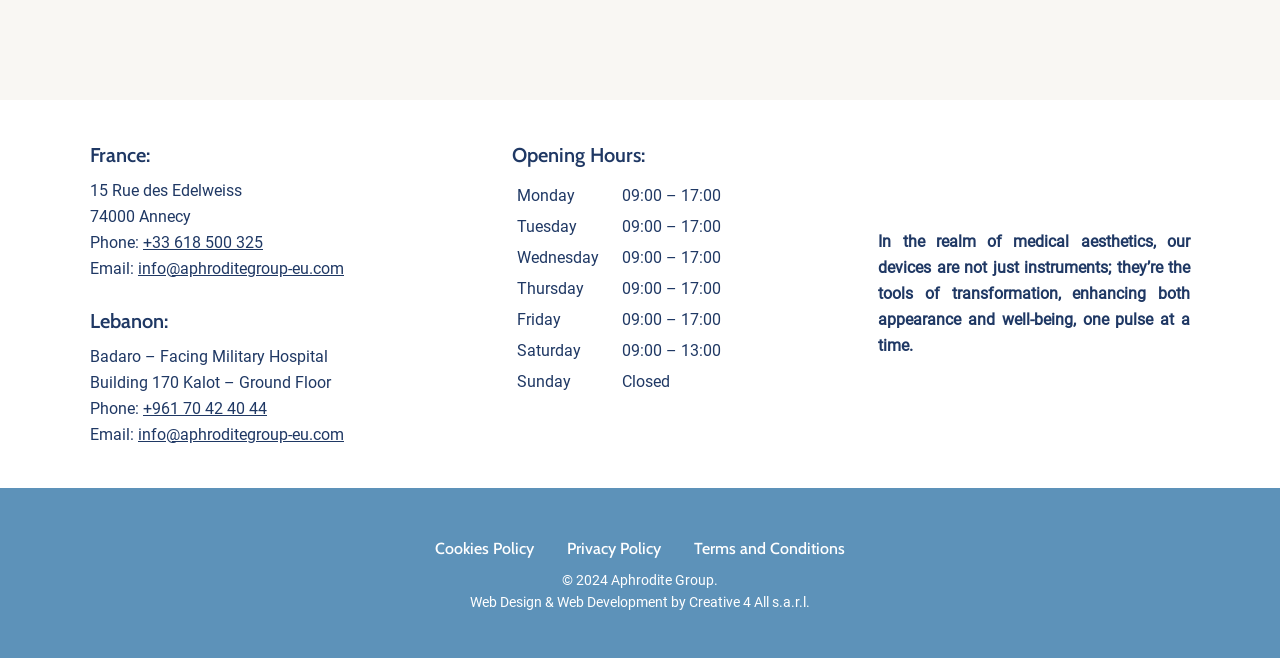Pinpoint the bounding box coordinates of the clickable element needed to complete the instruction: "Read the Terms and Conditions". The coordinates should be provided as four float numbers between 0 and 1: [left, top, right, bottom].

[0.542, 0.817, 0.66, 0.853]